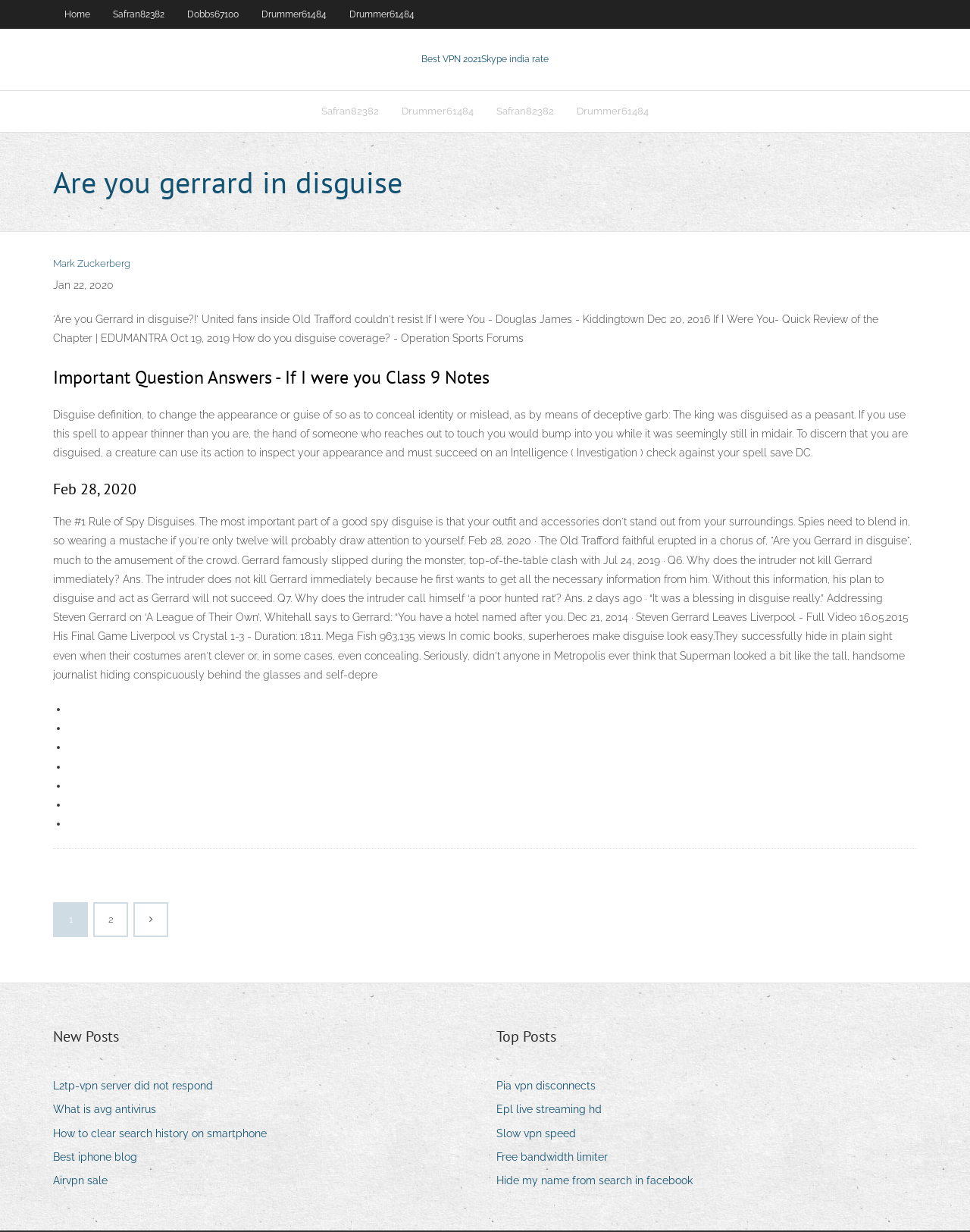Specify the bounding box coordinates of the area to click in order to execute this command: 'Click on the 'Best VPN 2021' link'. The coordinates should consist of four float numbers ranging from 0 to 1, and should be formatted as [left, top, right, bottom].

[0.434, 0.043, 0.566, 0.052]